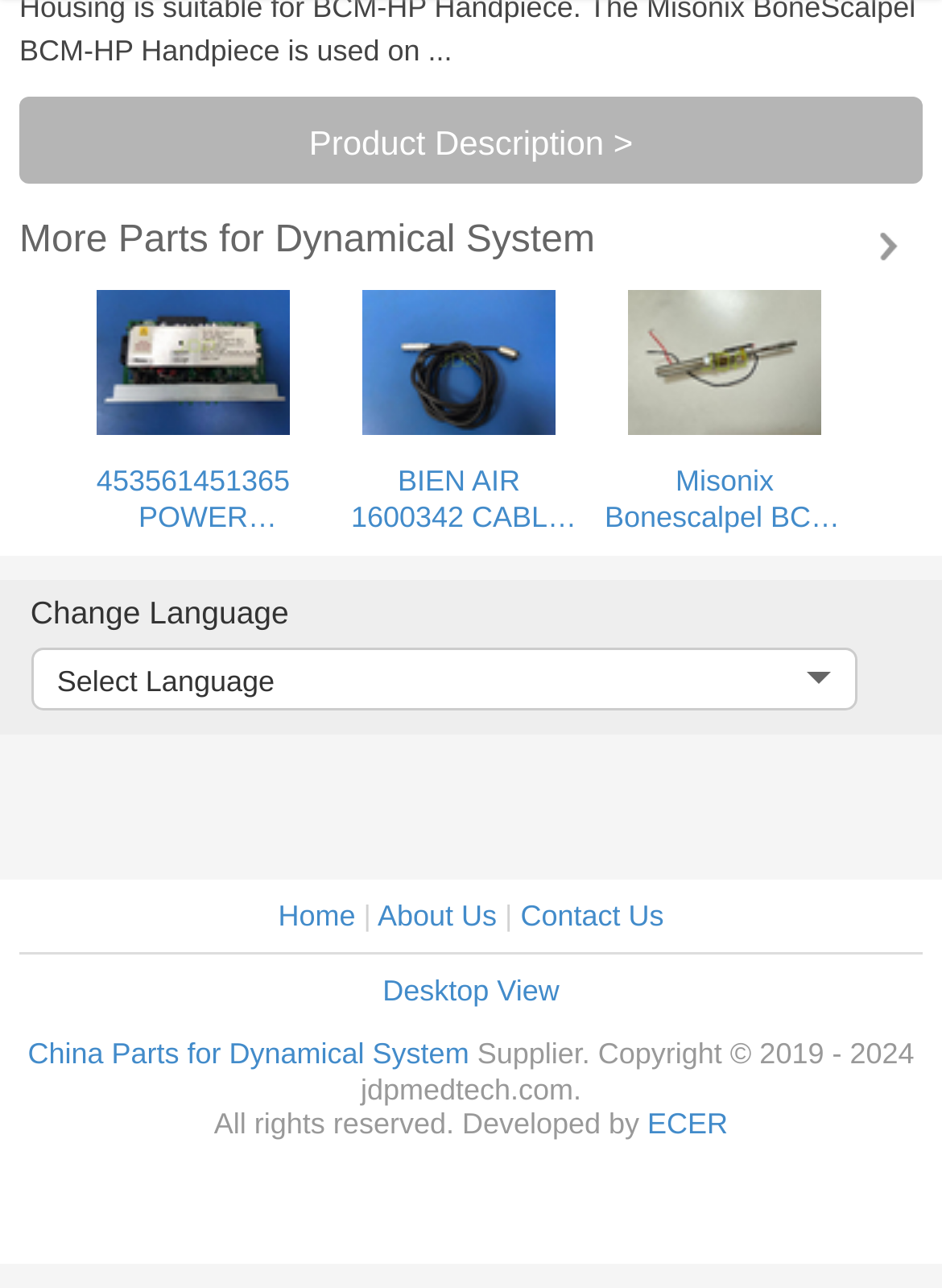Determine the bounding box coordinates for the clickable element required to fulfill the instruction: "Go to home page". Provide the coordinates as four float numbers between 0 and 1, i.e., [left, top, right, bottom].

[0.295, 0.699, 0.377, 0.725]